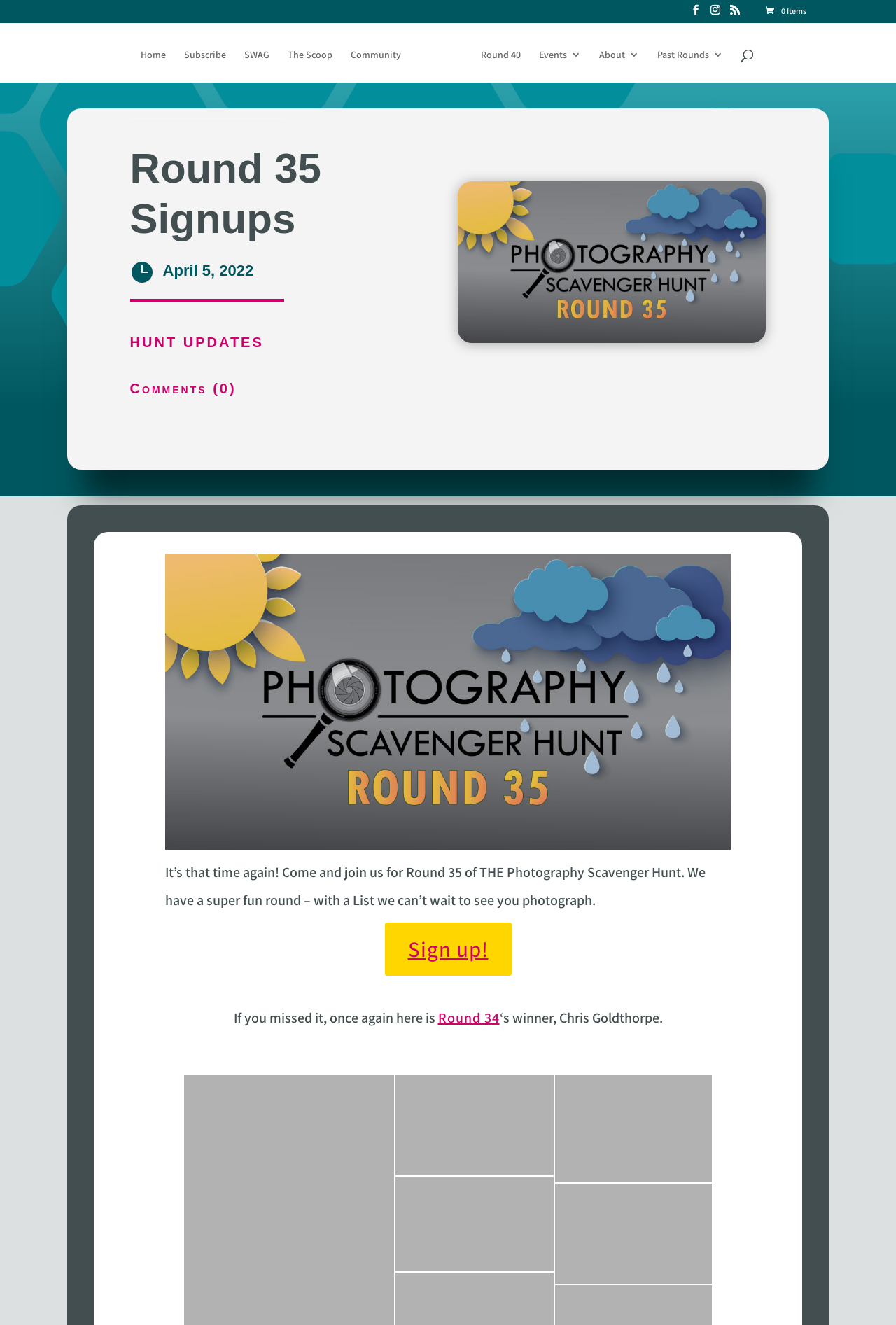Elaborate on the different components and information displayed on the webpage.

The webpage is about the Photography Scavenger Hunt, specifically Round 35. At the top, there are several links to social media platforms, represented by icons, and a search bar that spans almost the entire width of the page. Below these, there are links to various sections of the website, including Home, Subscribe, SWAG, The Scoop, Community, and Photography Scavenger Hunt, which also has an accompanying image.

On the left side of the page, there is a heading that reads "Round 35 Signups" and a table layout below it. Within the table, there is a heading that displays the date "April 5, 2022". Below this, there are two links, "HUNT UPDATES" and "Comments (0)".

On the right side of the page, there is a large image that takes up most of the width, depicting a sunny and rainy scene, with the text "Round 35 Photography Scavenger Hunt" written on it. Below this image, there is a paragraph of text that invites users to join Round 35 of the Photography Scavenger Hunt, mentioning that it will be a fun round with a list to be photographed.

Further down, there is a link to sign up for the event, followed by a section that mentions the winner of Round 34, Chris Goldthorpe, with four images of his winning photographs displayed below.